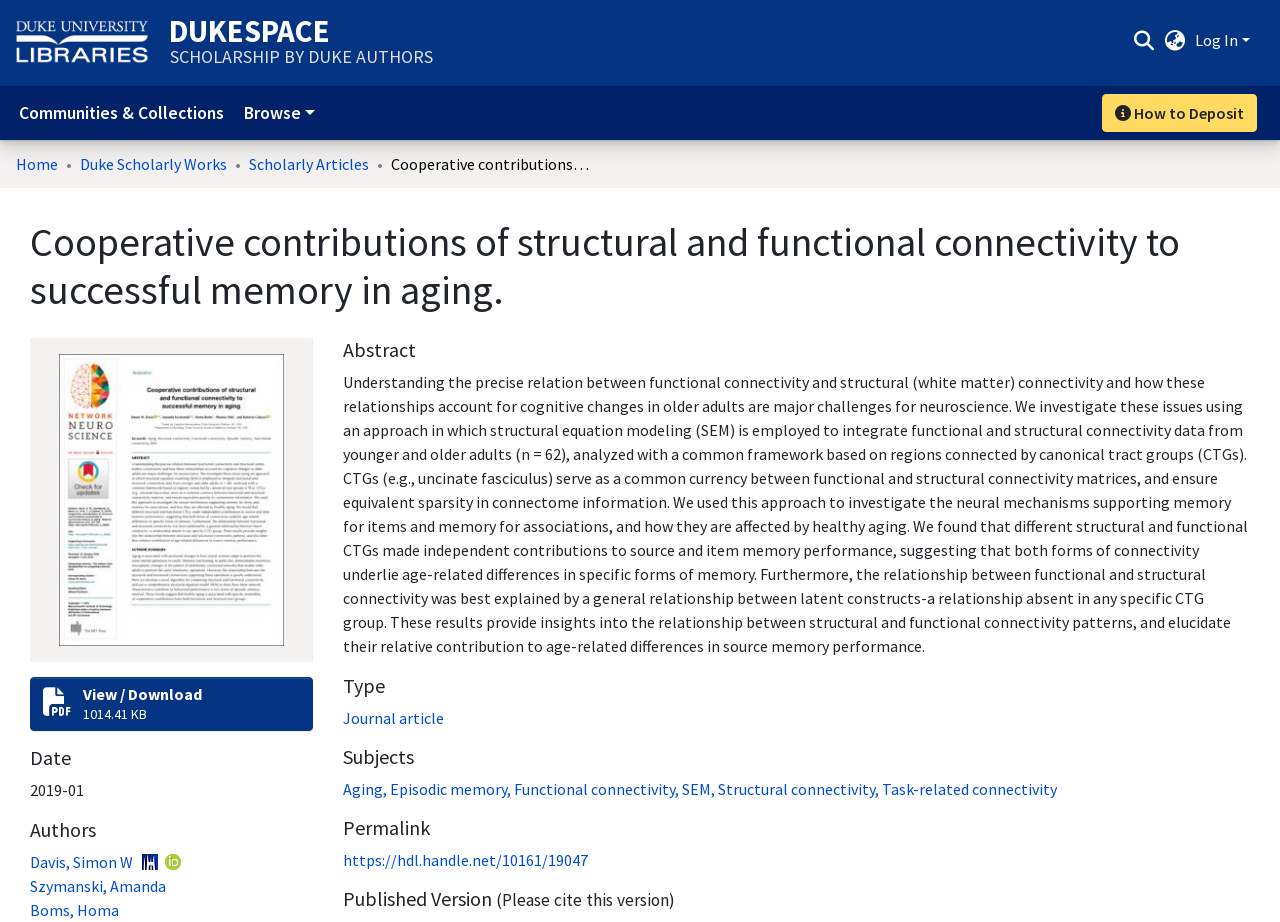What is the topic of the scholarly article?
Provide a detailed answer to the question using information from the image.

I found the answer by reading the abstract of the article, which mentions 'cognitive changes in older adults' and 'memory for items and memory for associations'. This suggests that the article is about the relationship between aging and memory.